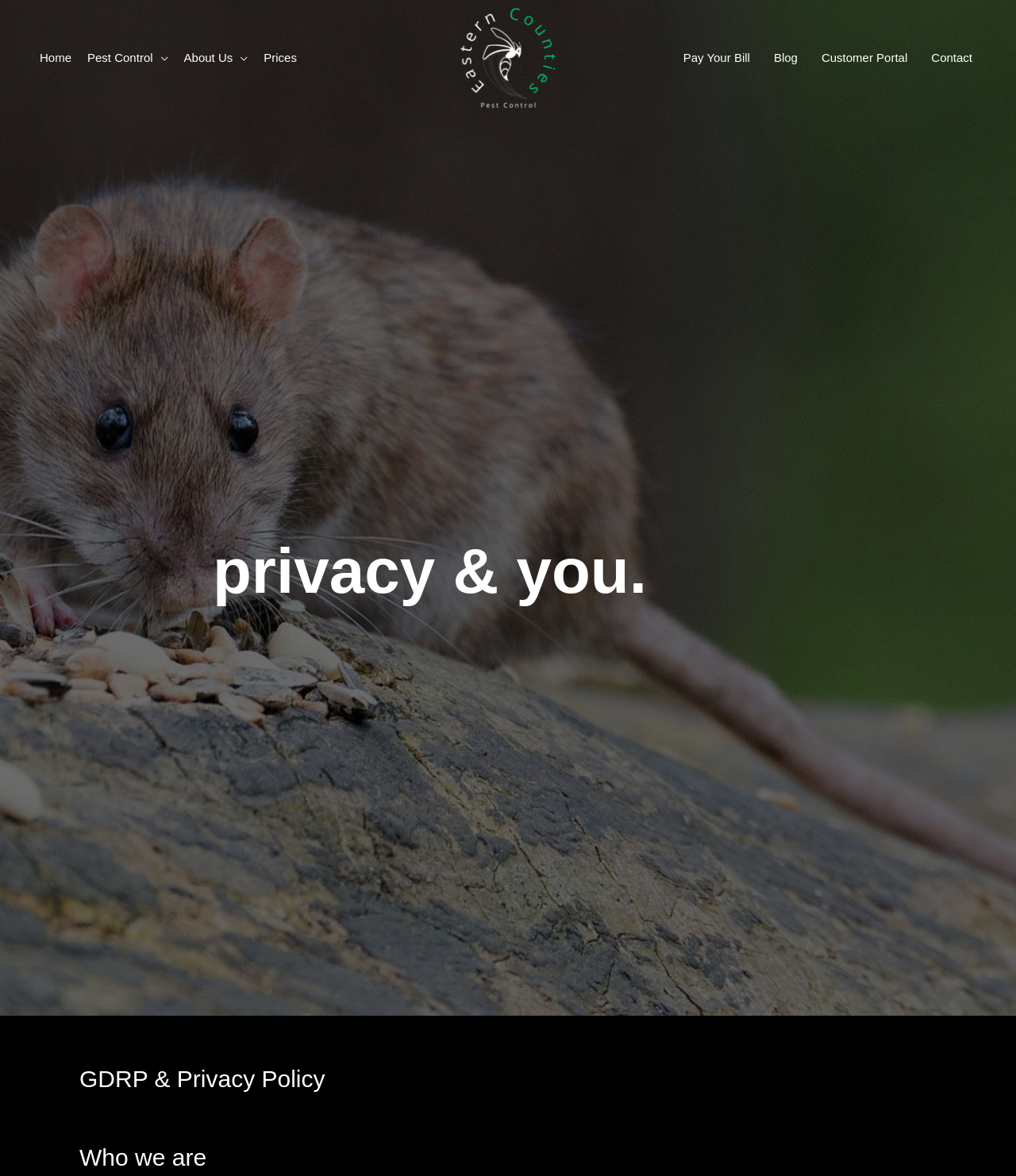Specify the bounding box coordinates of the element's region that should be clicked to achieve the following instruction: "pay your bill". The bounding box coordinates consist of four float numbers between 0 and 1, in the format [left, top, right, bottom].

[0.661, 0.04, 0.75, 0.059]